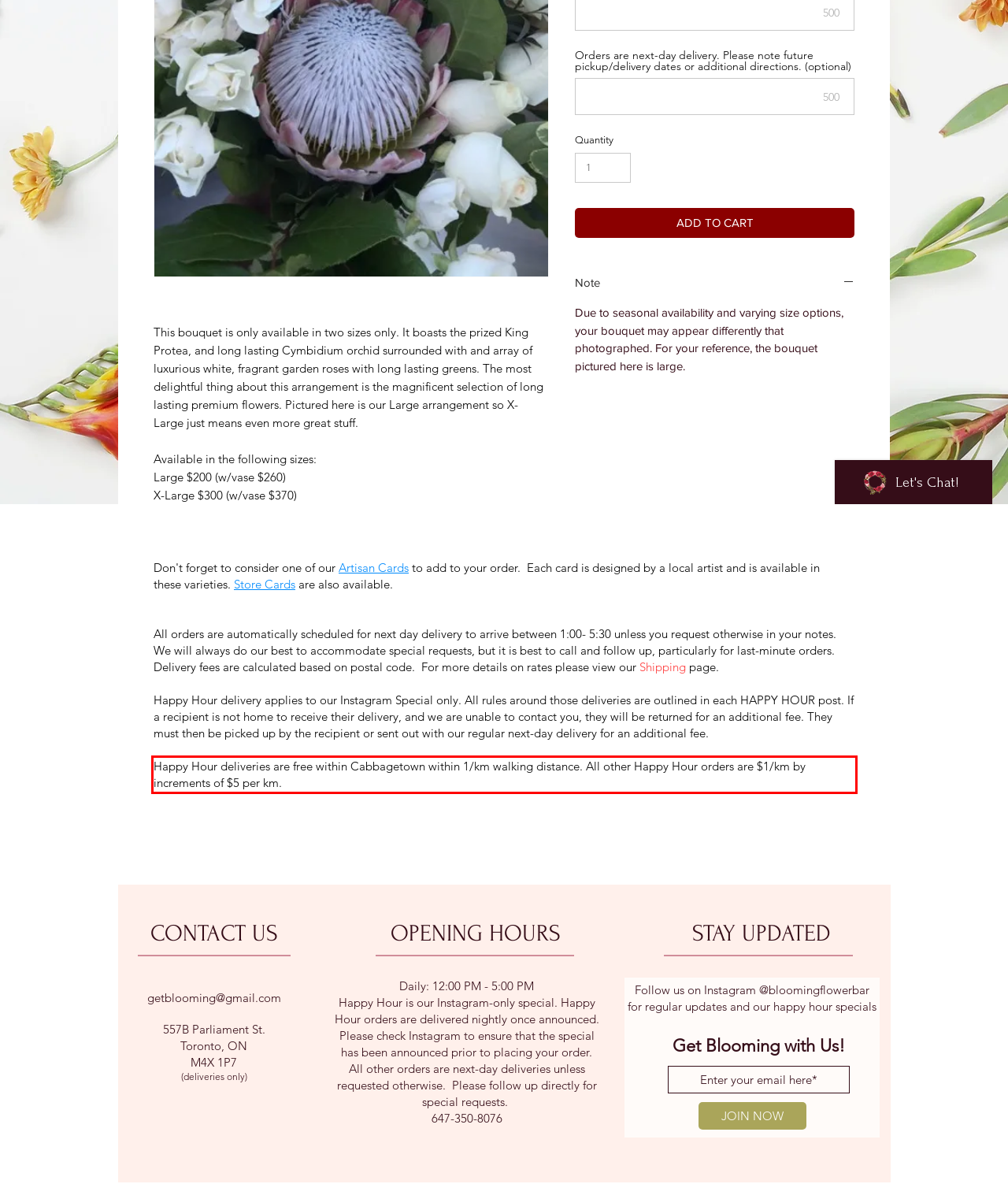Given a screenshot of a webpage, locate the red bounding box and extract the text it encloses.

Happy Hour deliveries are free within Cabbagetown within 1/km walking distance. All other Happy Hour orders are $1/km by increments of $5 per km.